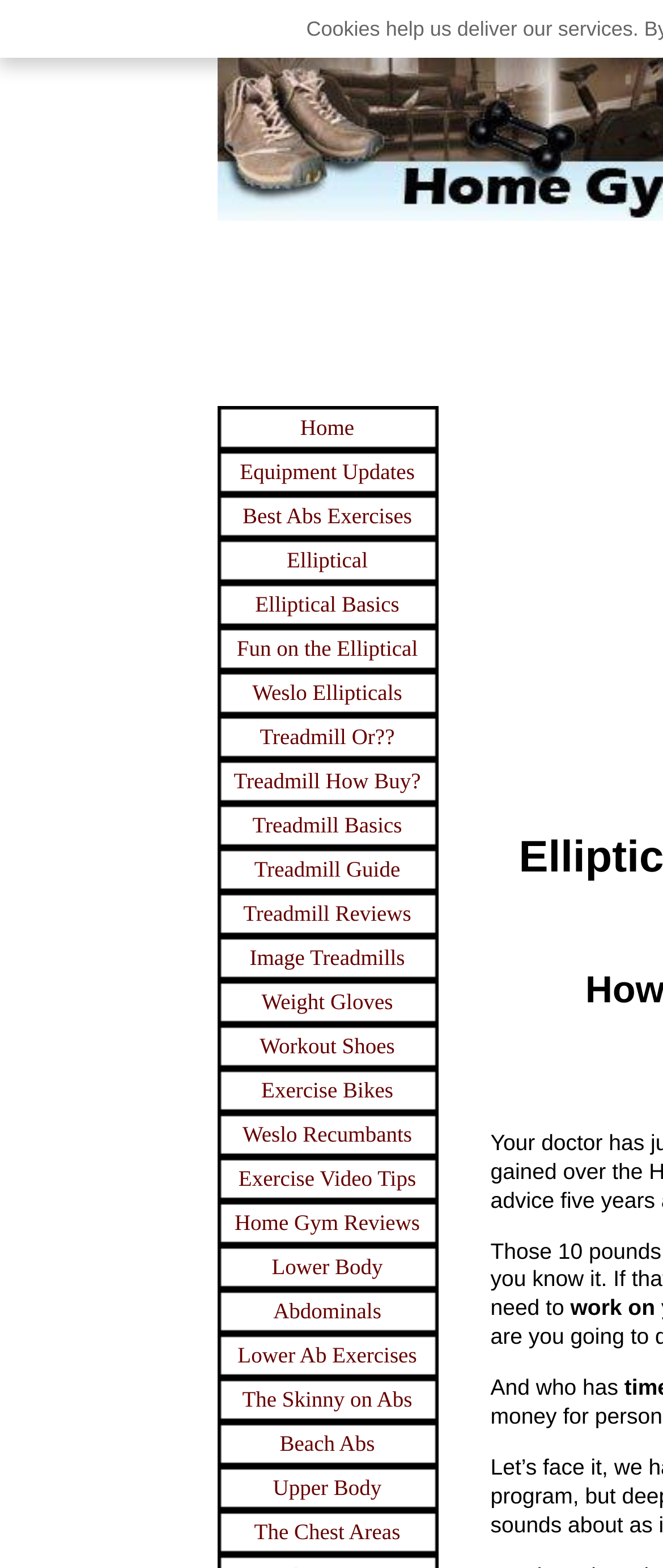Identify the bounding box coordinates of the section that should be clicked to achieve the task described: "Explore 'Exercise Bikes'".

[0.327, 0.681, 0.66, 0.71]